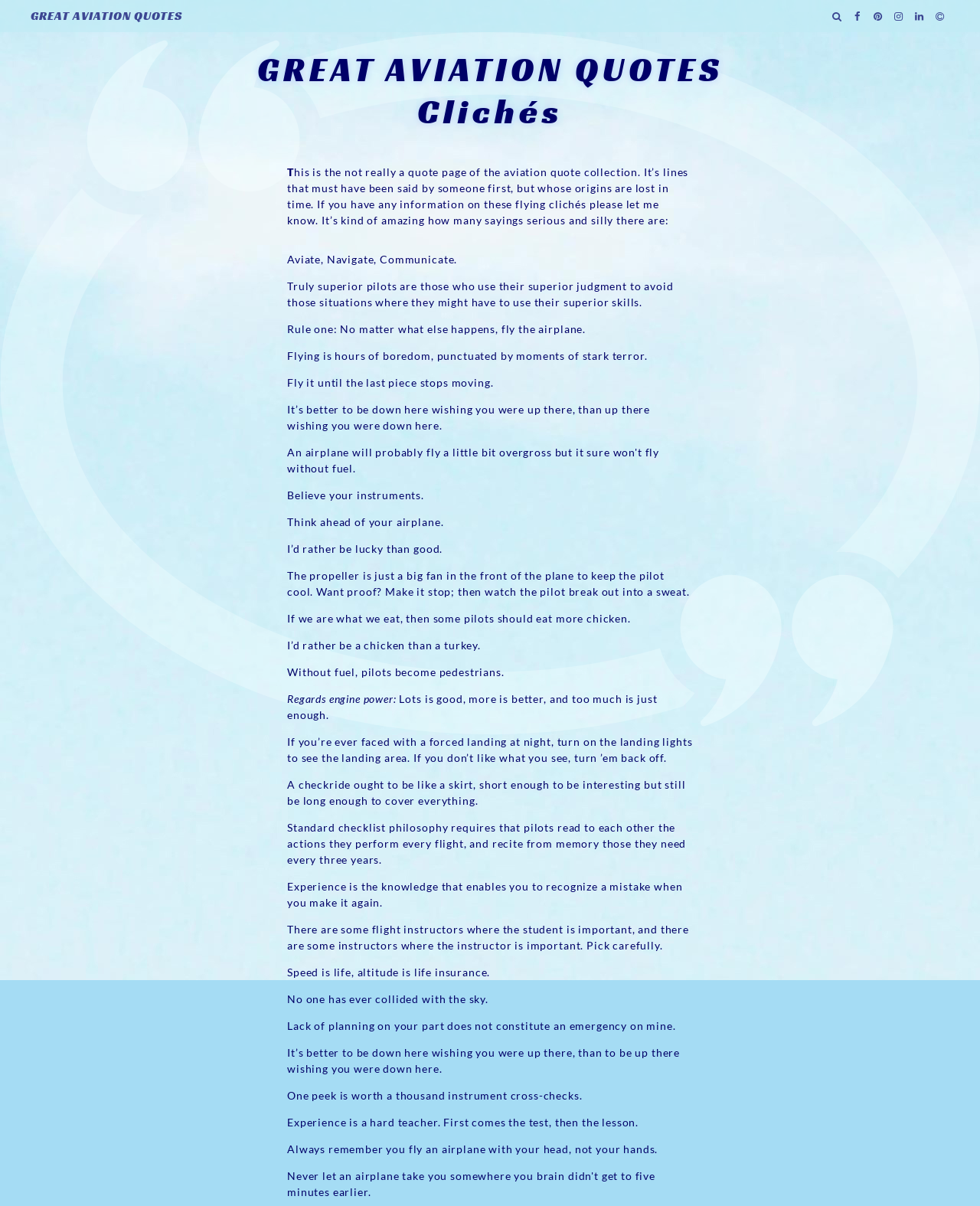Locate the bounding box of the UI element based on this description: "Dave English.". Provide four float numbers between 0 and 1 as [left, top, right, bottom].

[0.208, 0.655, 0.275, 0.666]